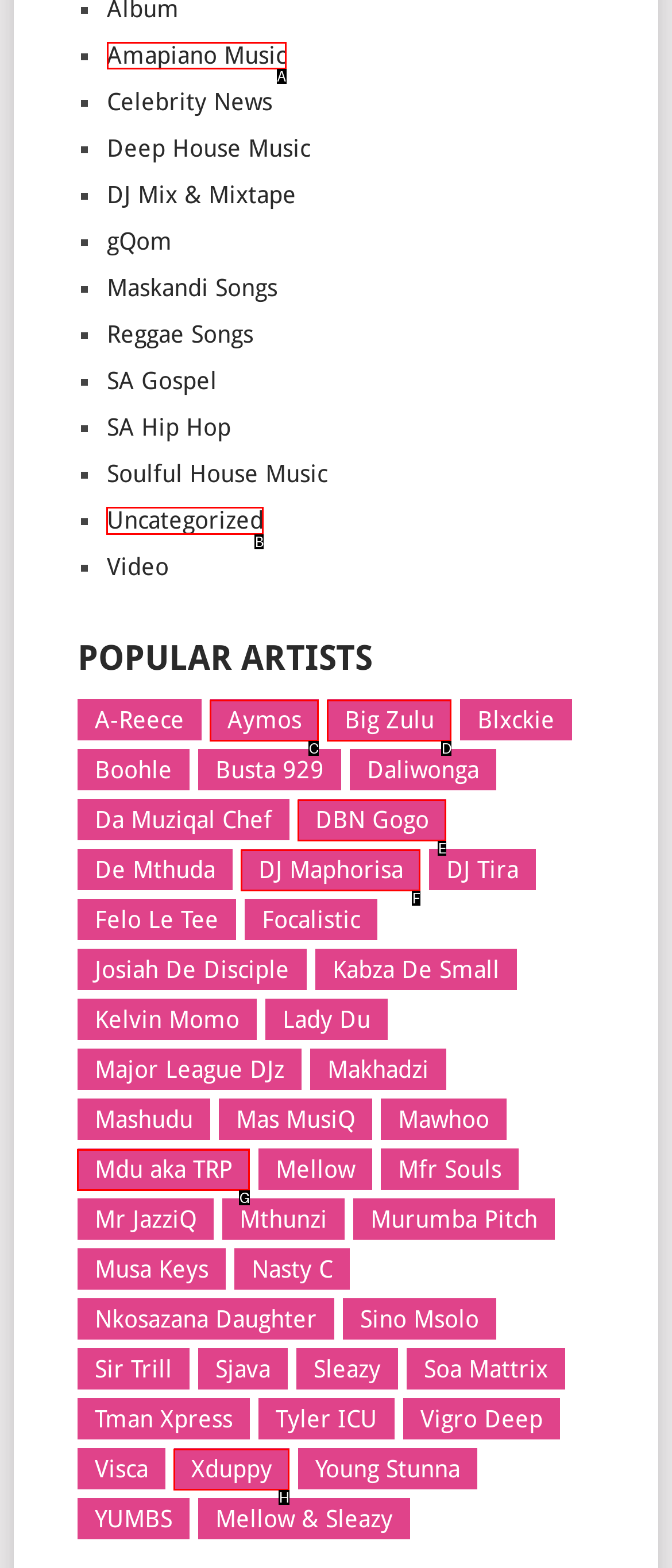Identify the correct letter of the UI element to click for this task: Click on Amapiano Music
Respond with the letter from the listed options.

A